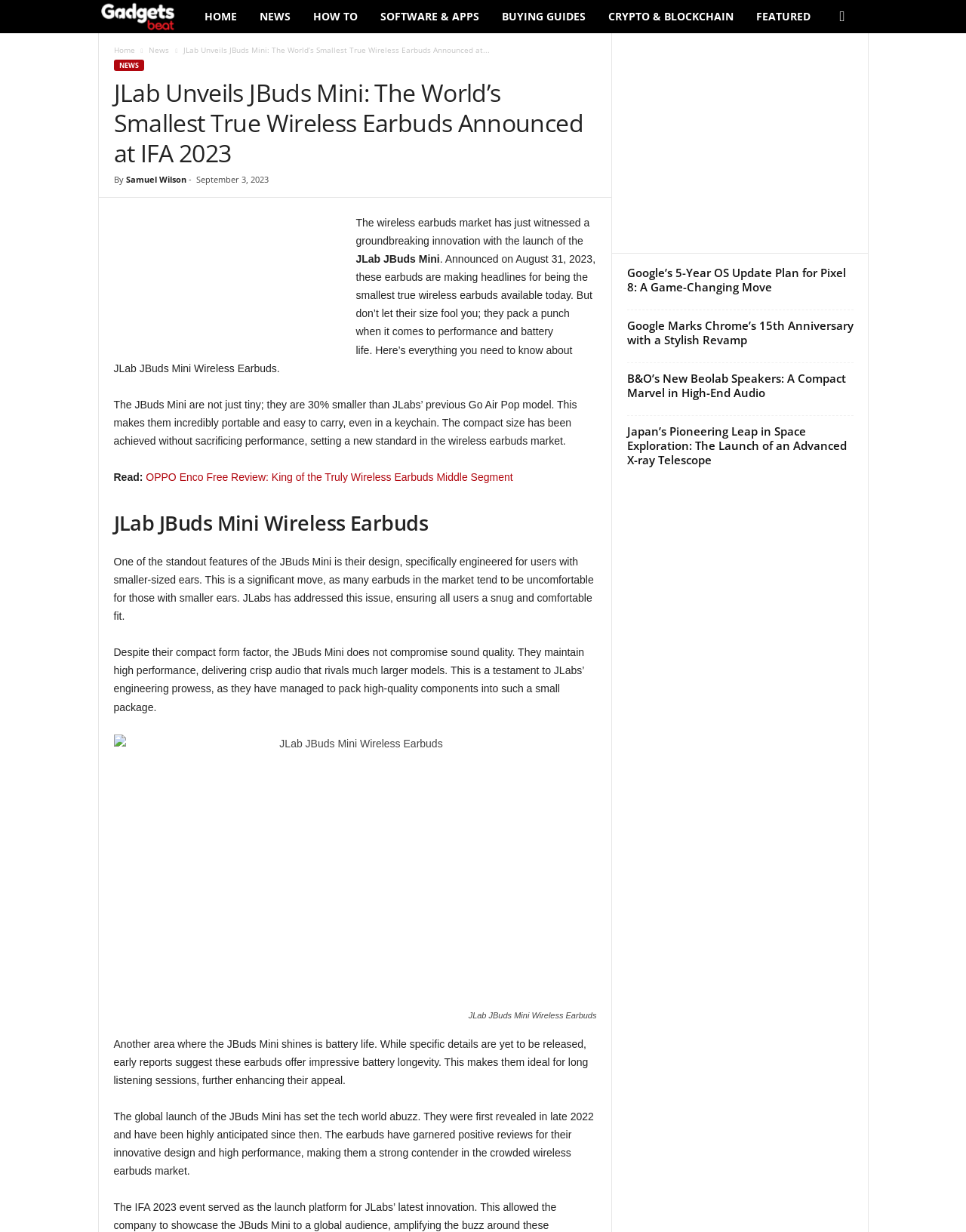Find the bounding box coordinates for the element that must be clicked to complete the instruction: "Read more about 'OPPO Enco Free Review'". The coordinates should be four float numbers between 0 and 1, indicated as [left, top, right, bottom].

[0.151, 0.382, 0.531, 0.392]